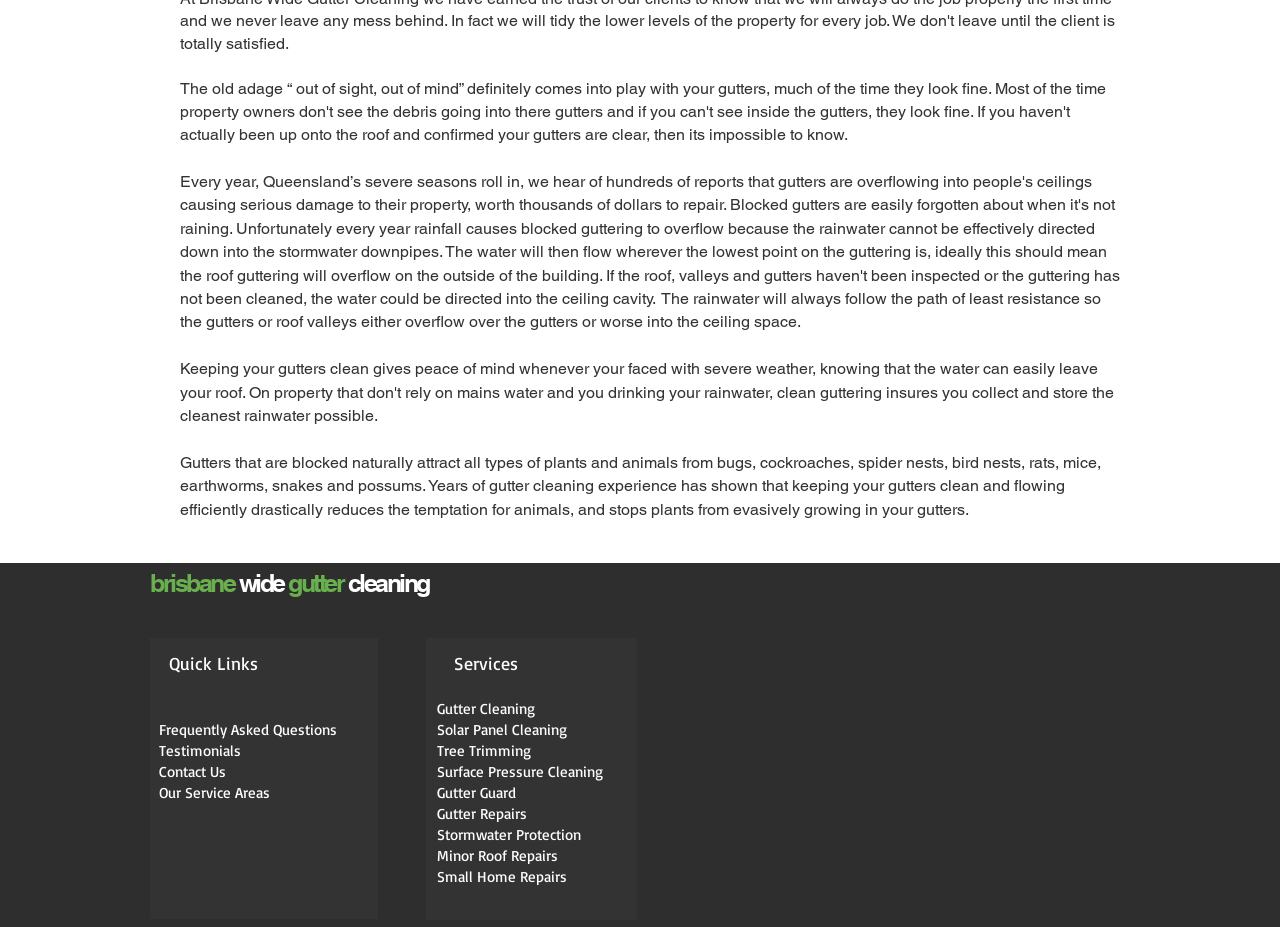Determine the bounding box coordinates of the element's region needed to click to follow the instruction: "Click on Meet the Team". Provide these coordinates as four float numbers between 0 and 1, formatted as [left, top, right, bottom].

[0.124, 0.752, 0.205, 0.775]